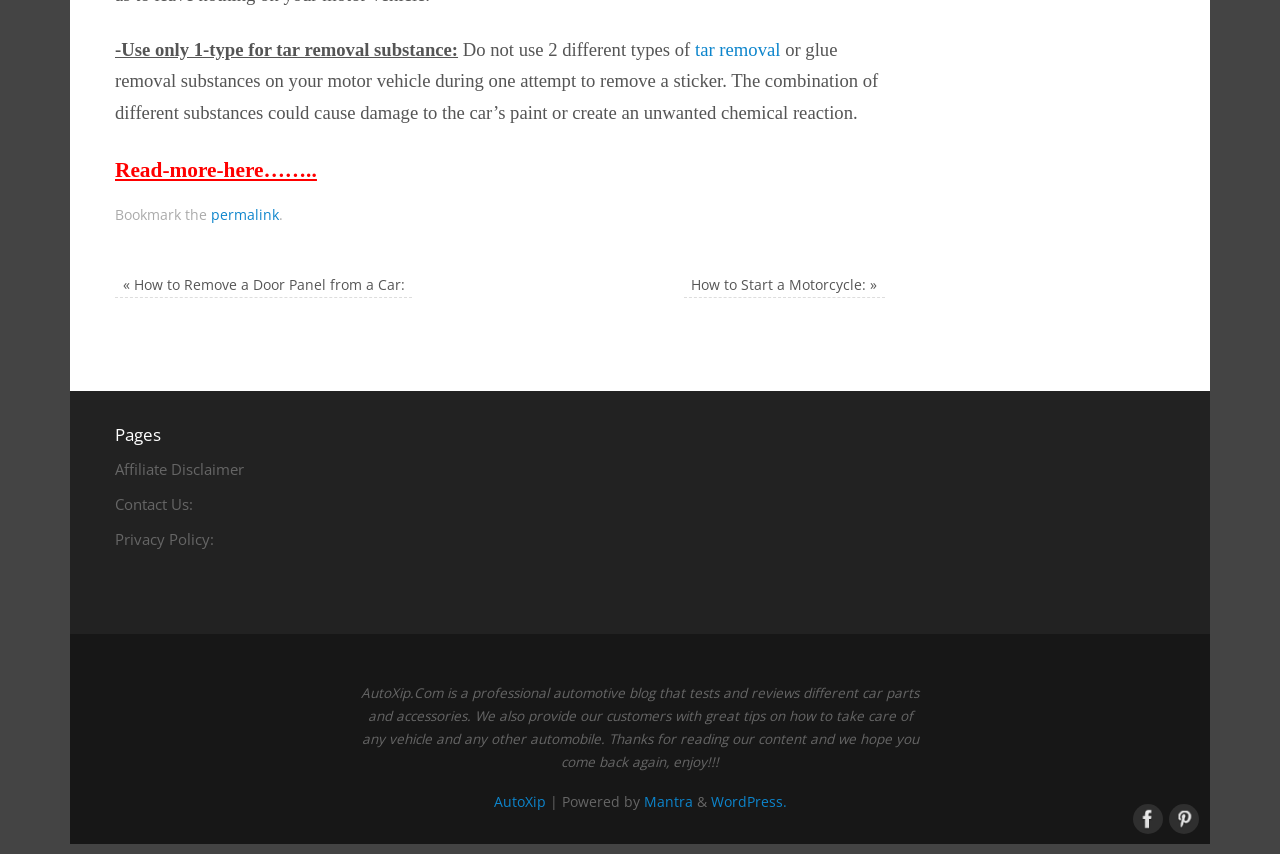Provide the bounding box coordinates, formatted as (top-left x, top-left y, bottom-right x, bottom-right y), with all values being floating point numbers between 0 and 1. Identify the bounding box of the UI element that matches the description: WordPress.

[0.555, 0.929, 0.614, 0.95]